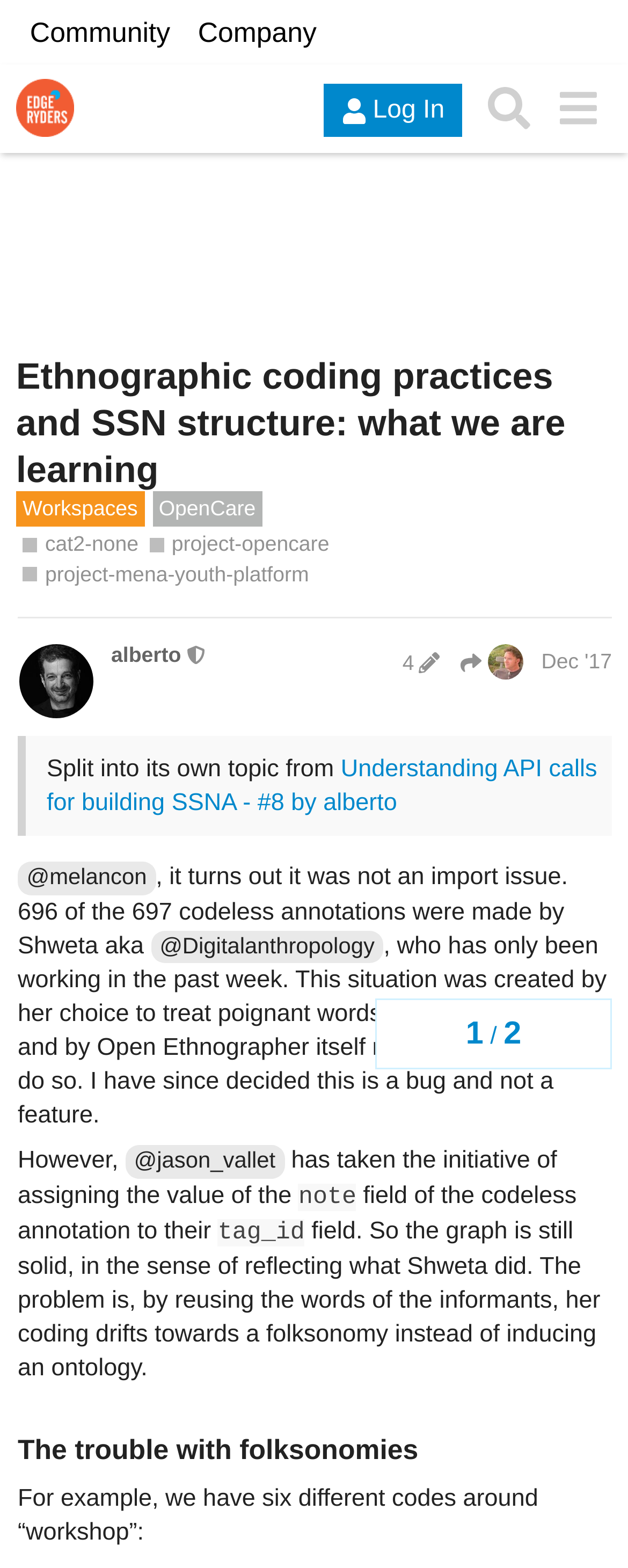Using the details from the image, please elaborate on the following question: What is the name of the research project?

I found the answer by looking at the link that says 'Here we coordinate(d) a research project on community-driven care services. The project is complete now and its full contents are available under https://edgeryders.eu/tags/project-opencare'.